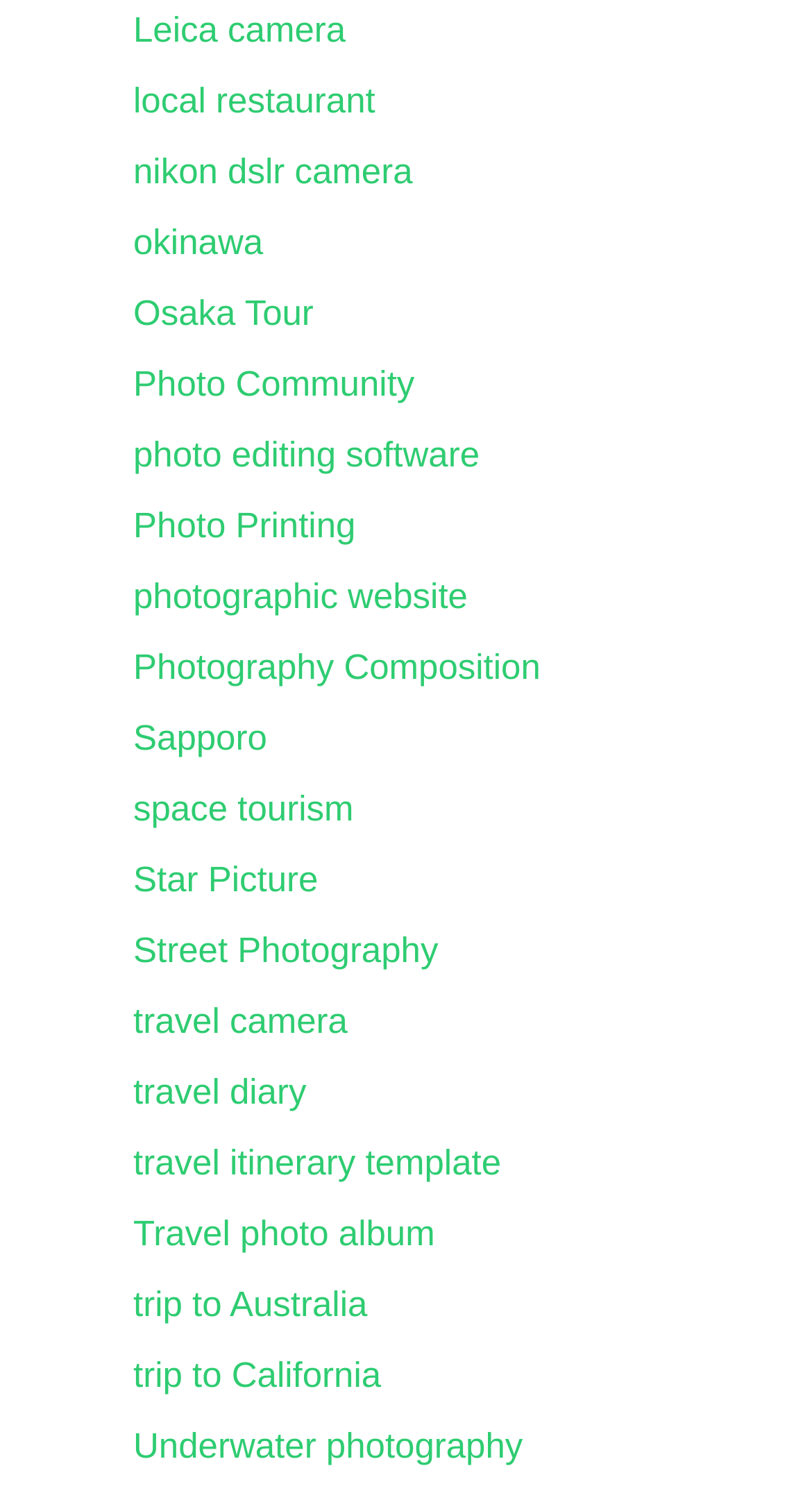What is the second link on the webpage?
Please elaborate on the answer to the question with detailed information.

By analyzing the bounding box coordinates of each link, I determined that the second link on the webpage is 'local restaurant', which has the second-lowest y1 coordinate value.